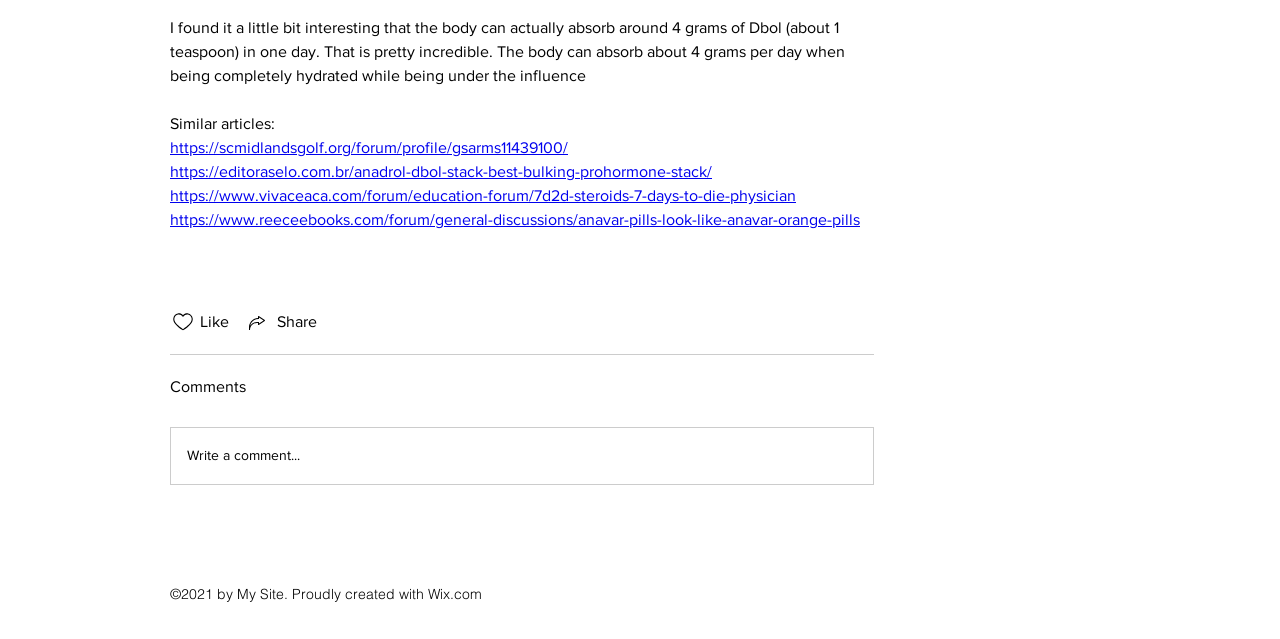Identify the bounding box coordinates for the UI element described by the following text: "Write a comment...Write a comment...". Provide the coordinates as four float numbers between 0 and 1, in the format [left, top, right, bottom].

[0.134, 0.67, 0.682, 0.757]